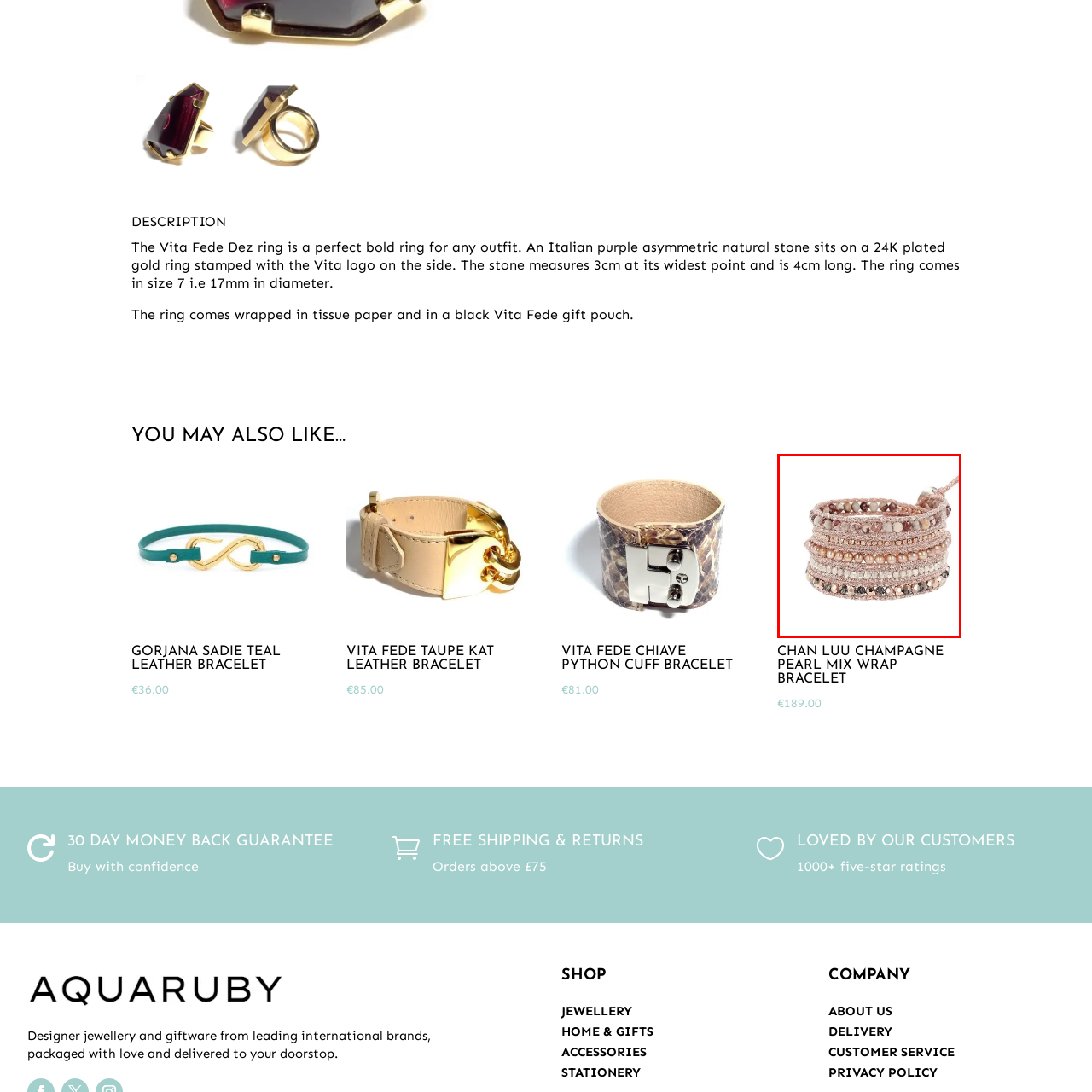Examine the image indicated by the red box and respond with a single word or phrase to the following question:
What is the primary material used in the bracelet?

Pearls and beads